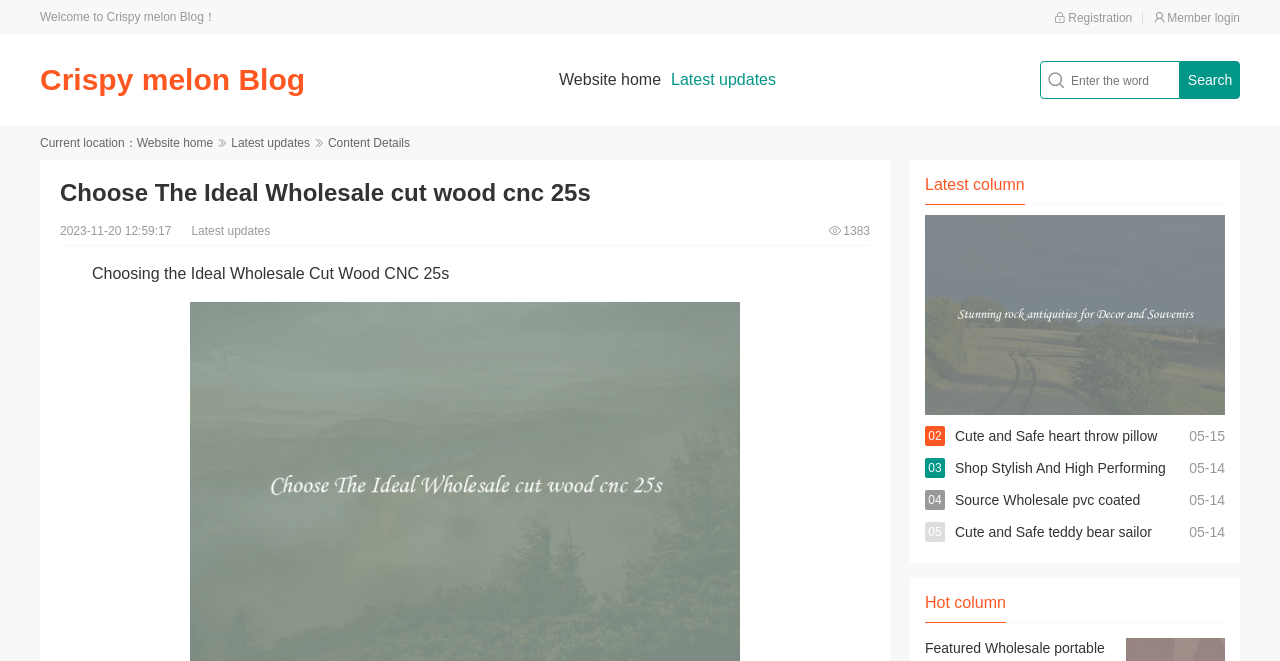Please identify the coordinates of the bounding box that should be clicked to fulfill this instruction: "View details of the heart throw pillow".

[0.723, 0.325, 0.957, 0.628]